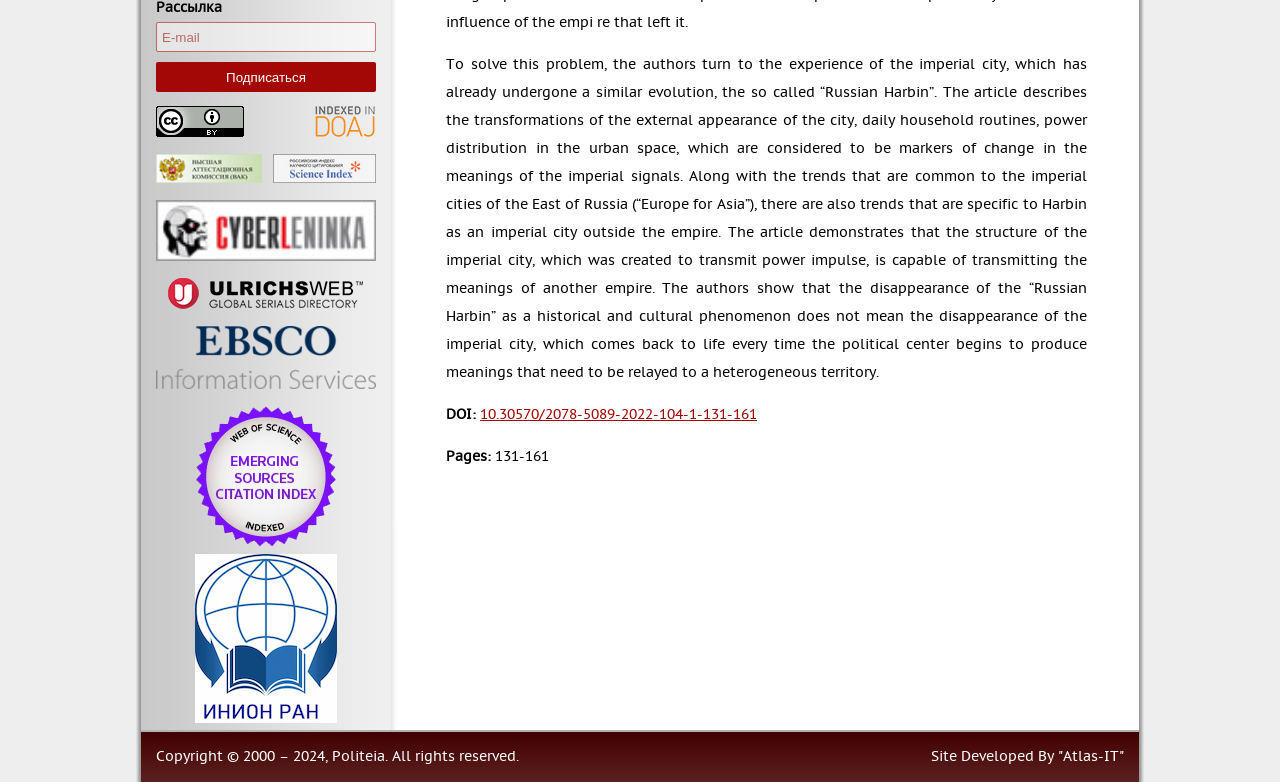Determine the bounding box coordinates of the UI element described below. Use the format (top-left x, top-left y, bottom-right x, bottom-right y) with floating point numbers between 0 and 1: Site Developed By "Atlas-IT"

[0.727, 0.957, 0.878, 0.978]